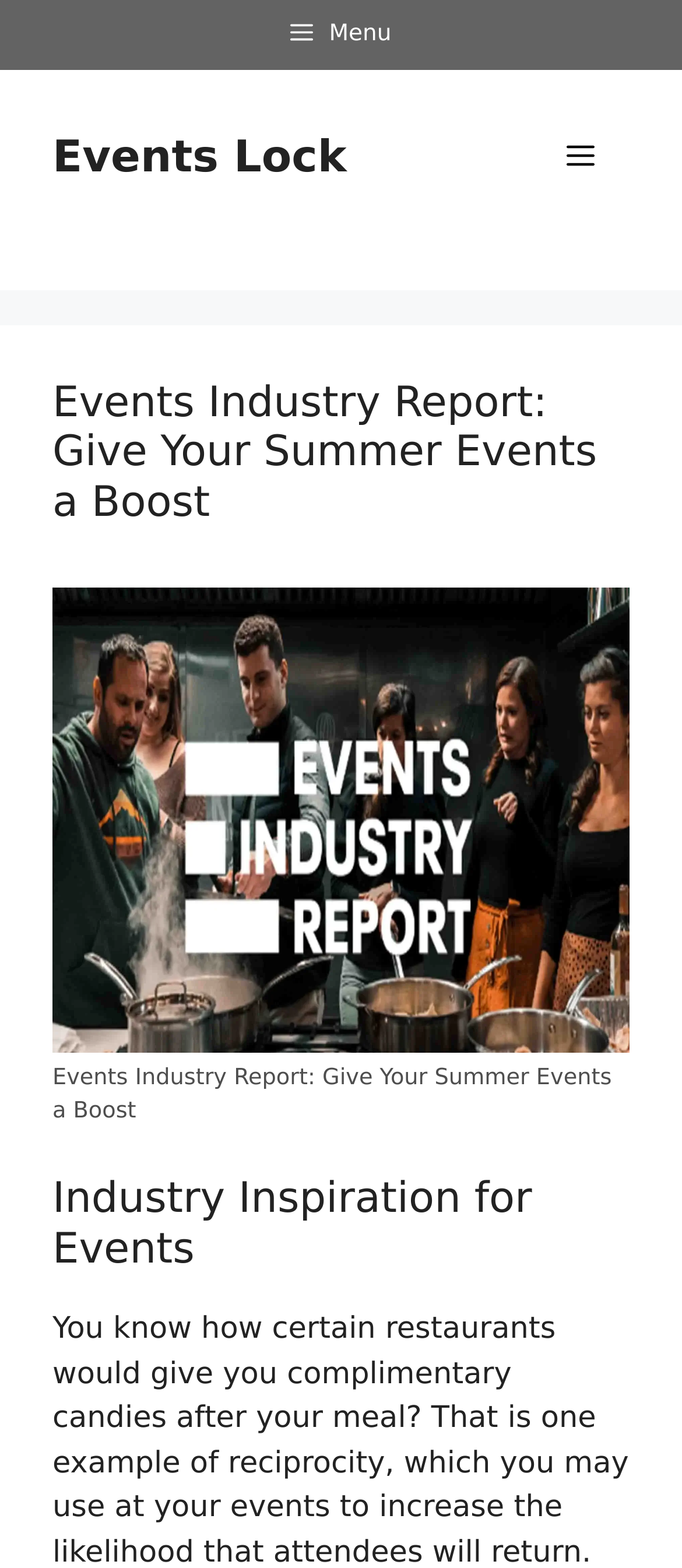Determine the bounding box for the described HTML element: "Menu". Ensure the coordinates are four float numbers between 0 and 1 in the format [left, top, right, bottom].

[0.051, 0.0, 0.949, 0.045]